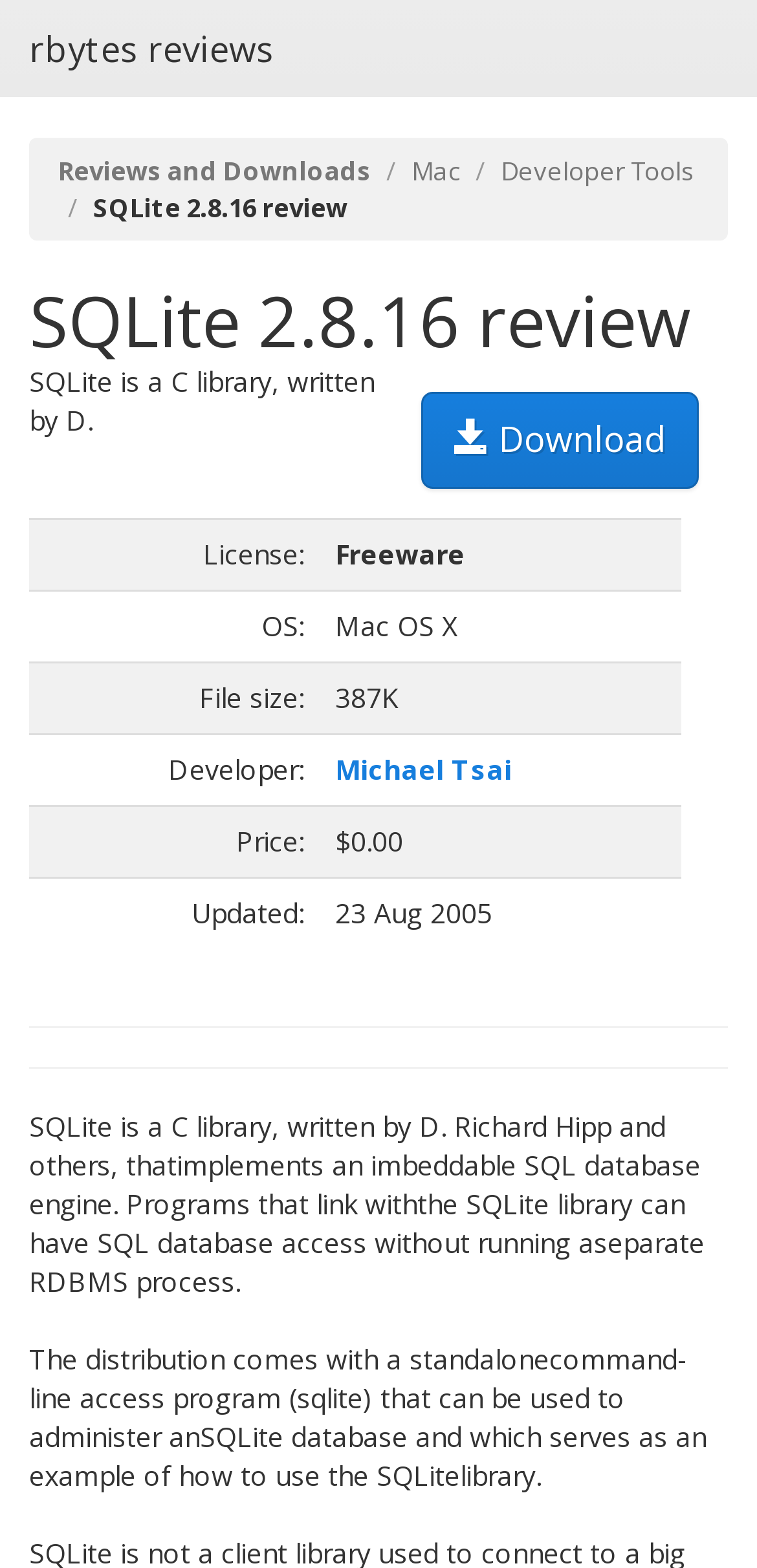What is the name of the software being reviewed?
Look at the screenshot and give a one-word or phrase answer.

SQLite 2.8.16